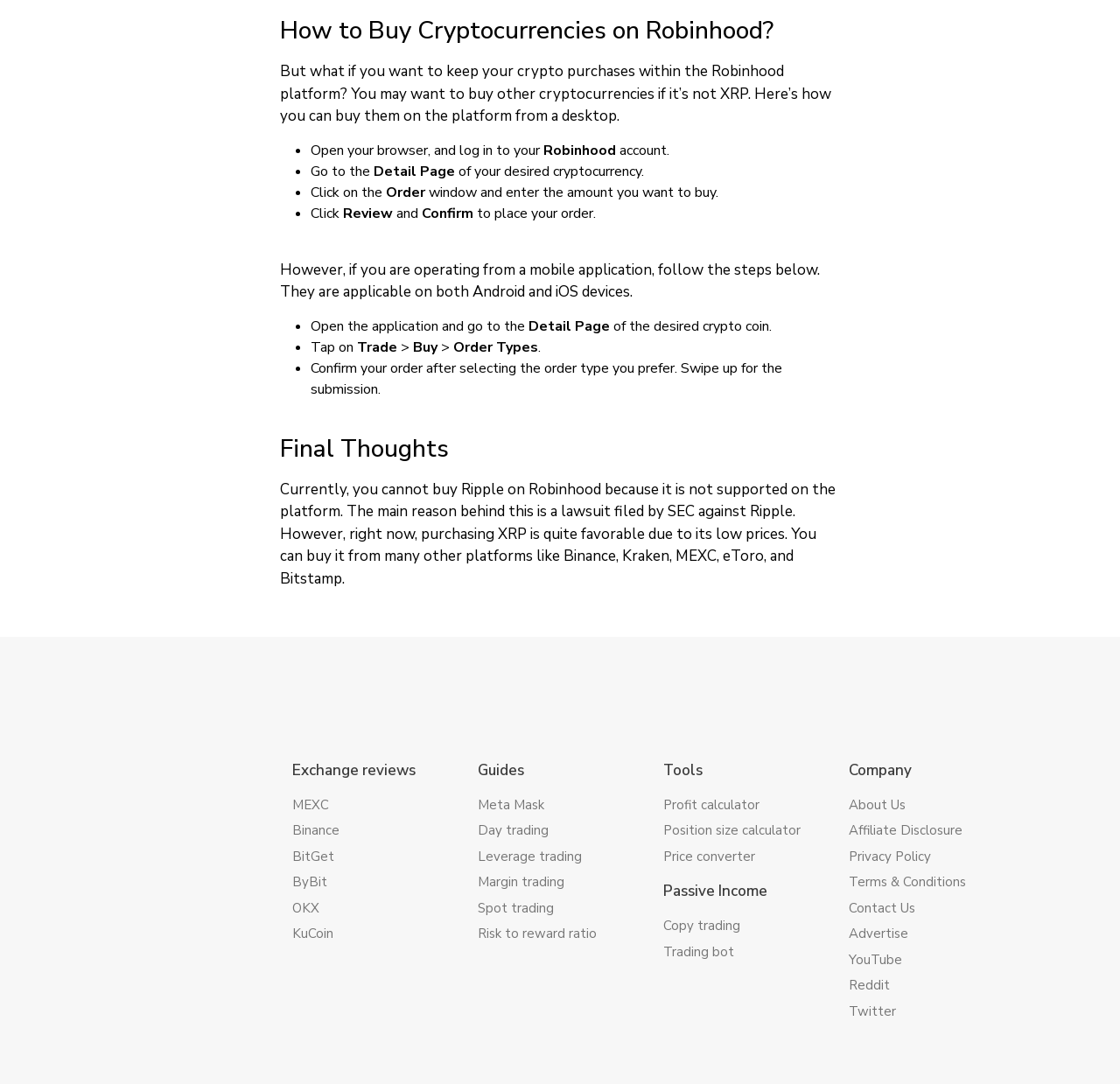Provide the bounding box coordinates of the area you need to click to execute the following instruction: "Click on the 'Trade' button".

[0.319, 0.312, 0.355, 0.329]